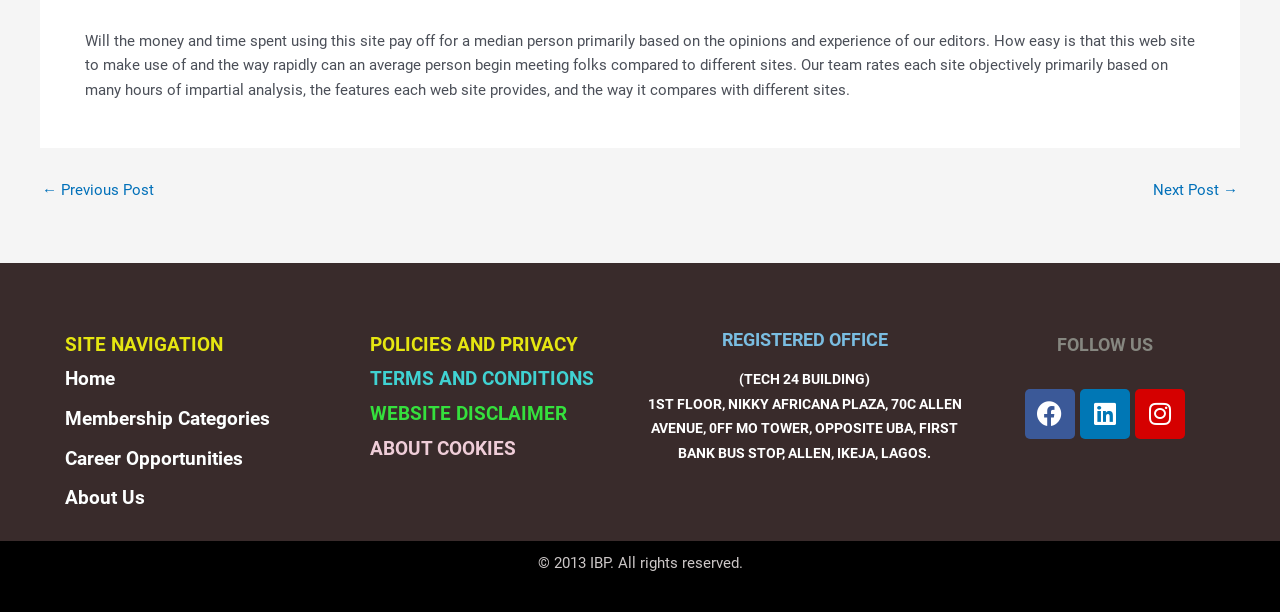Find the bounding box coordinates for the HTML element described in this sentence: "Next Post →". Provide the coordinates as four float numbers between 0 and 1, in the format [left, top, right, bottom].

[0.901, 0.299, 0.967, 0.323]